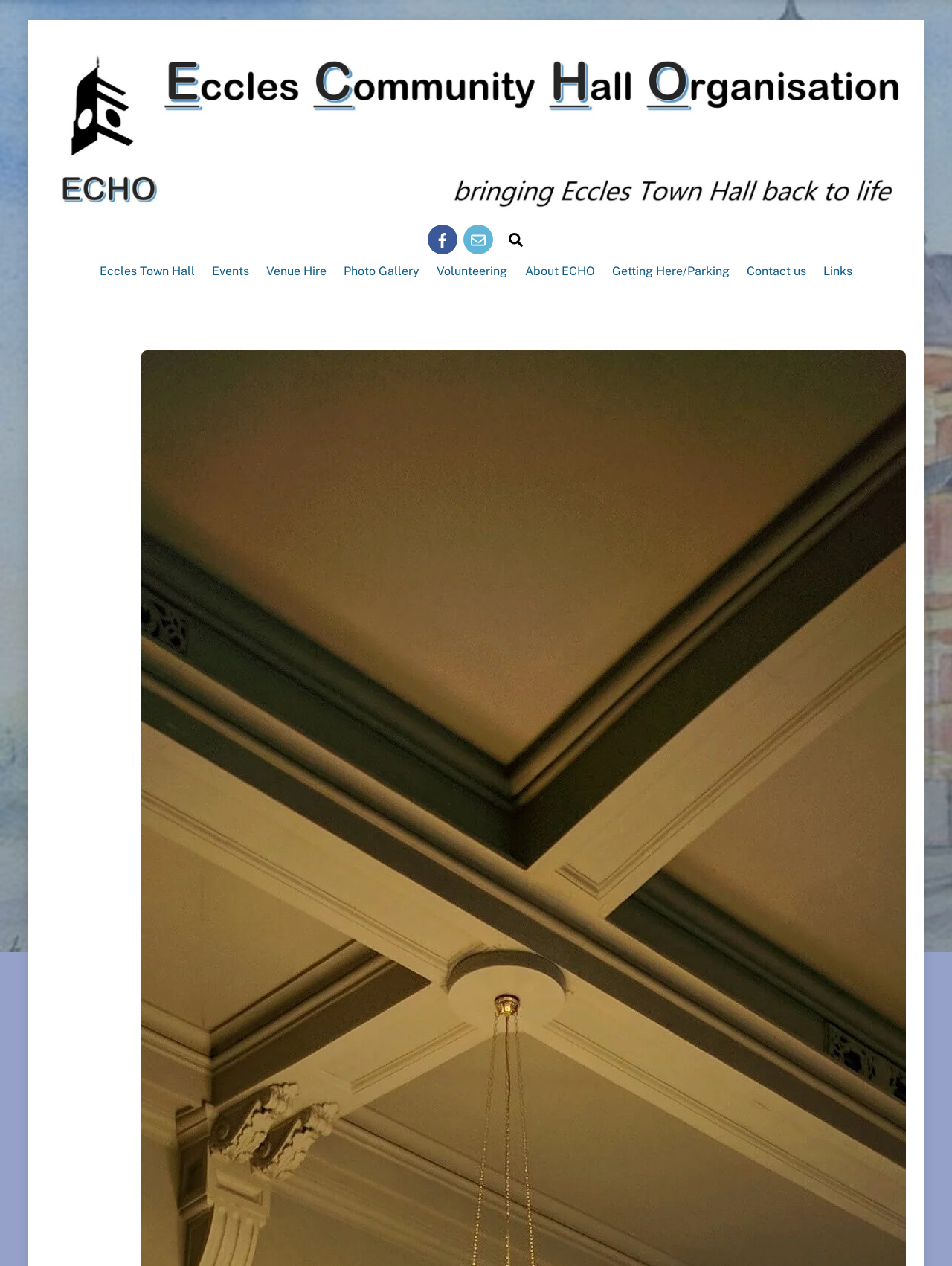Please give a concise answer to this question using a single word or phrase: 
What is the first link in the navigation menu?

Eccles Town Hall